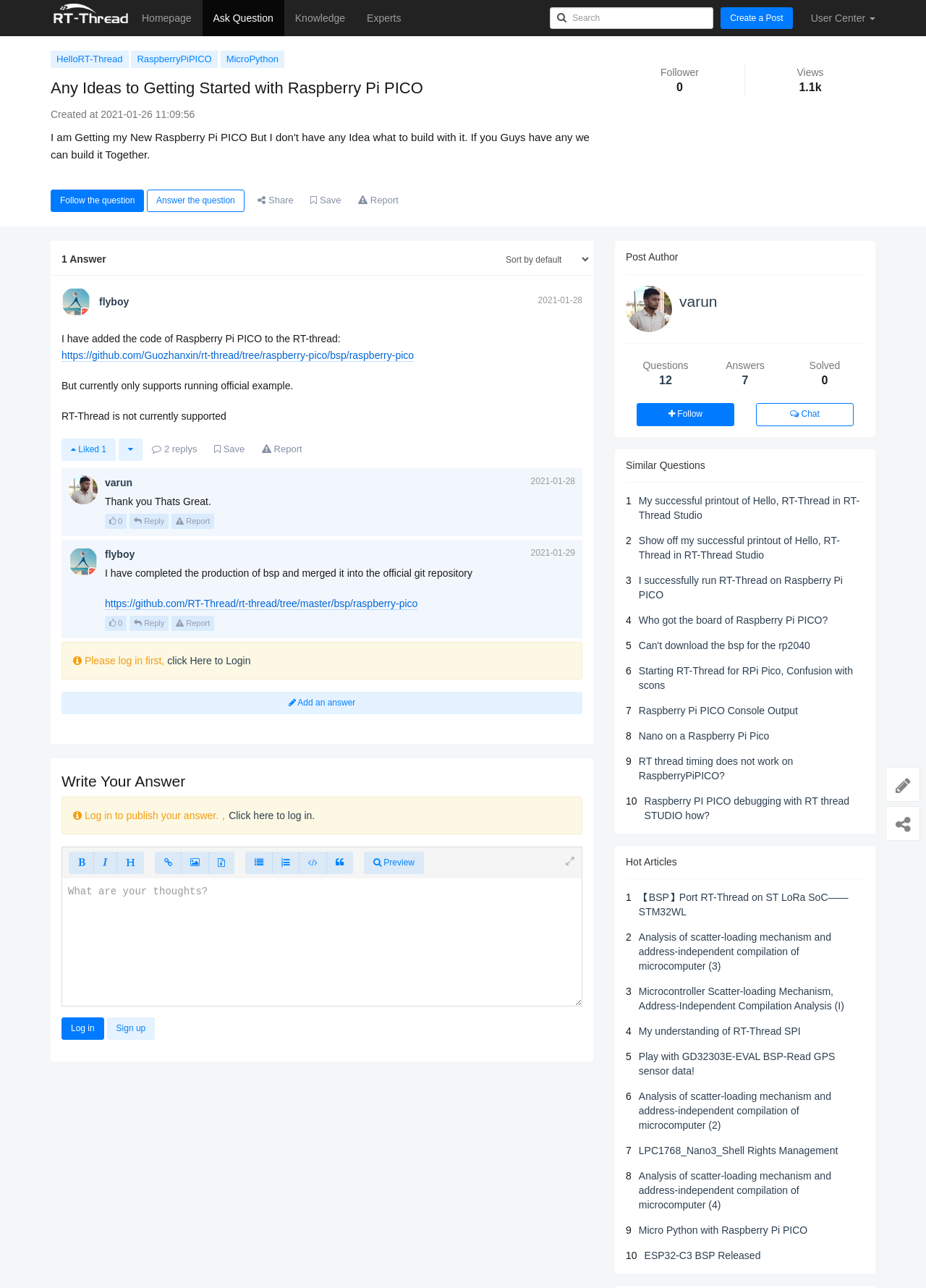How many replies are there to the post? Using the information from the screenshot, answer with a single word or phrase.

2